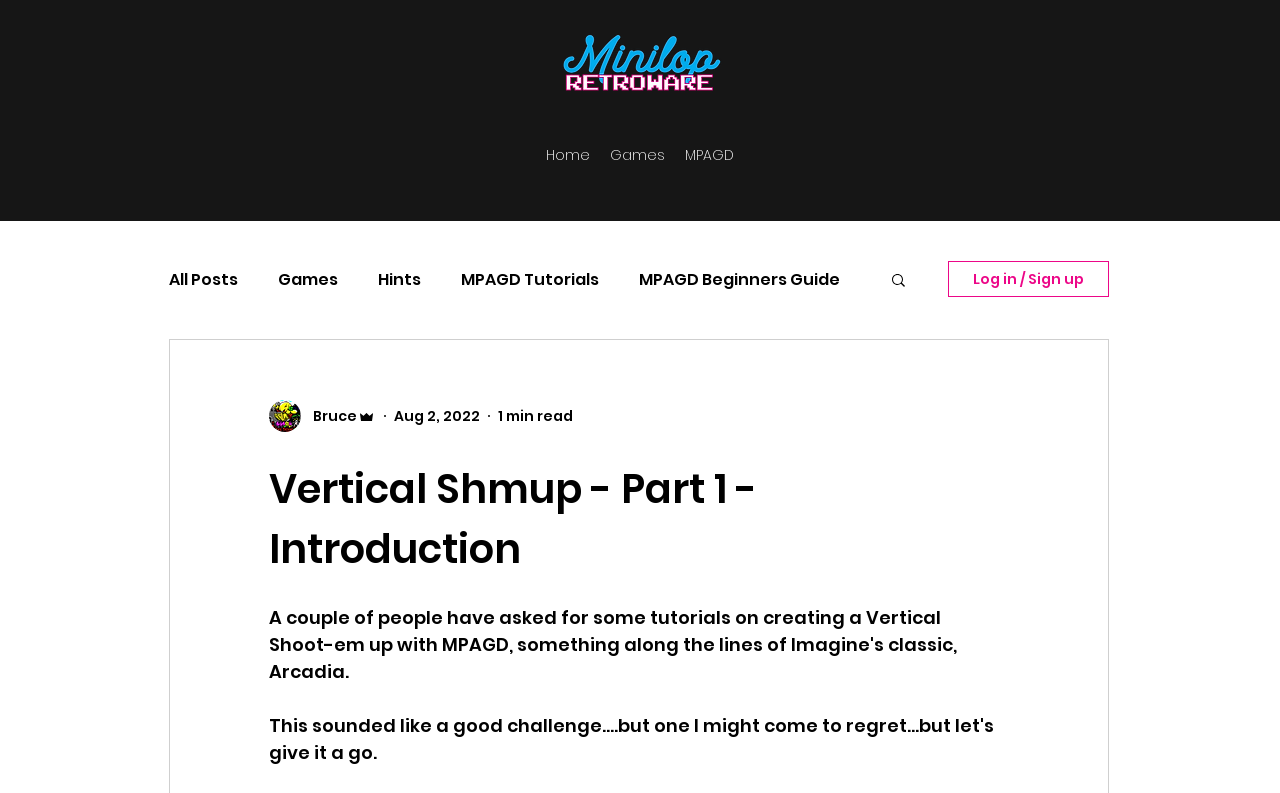Locate the bounding box coordinates of the element that should be clicked to fulfill the instruction: "Click the 'Home' link".

[0.419, 0.177, 0.469, 0.214]